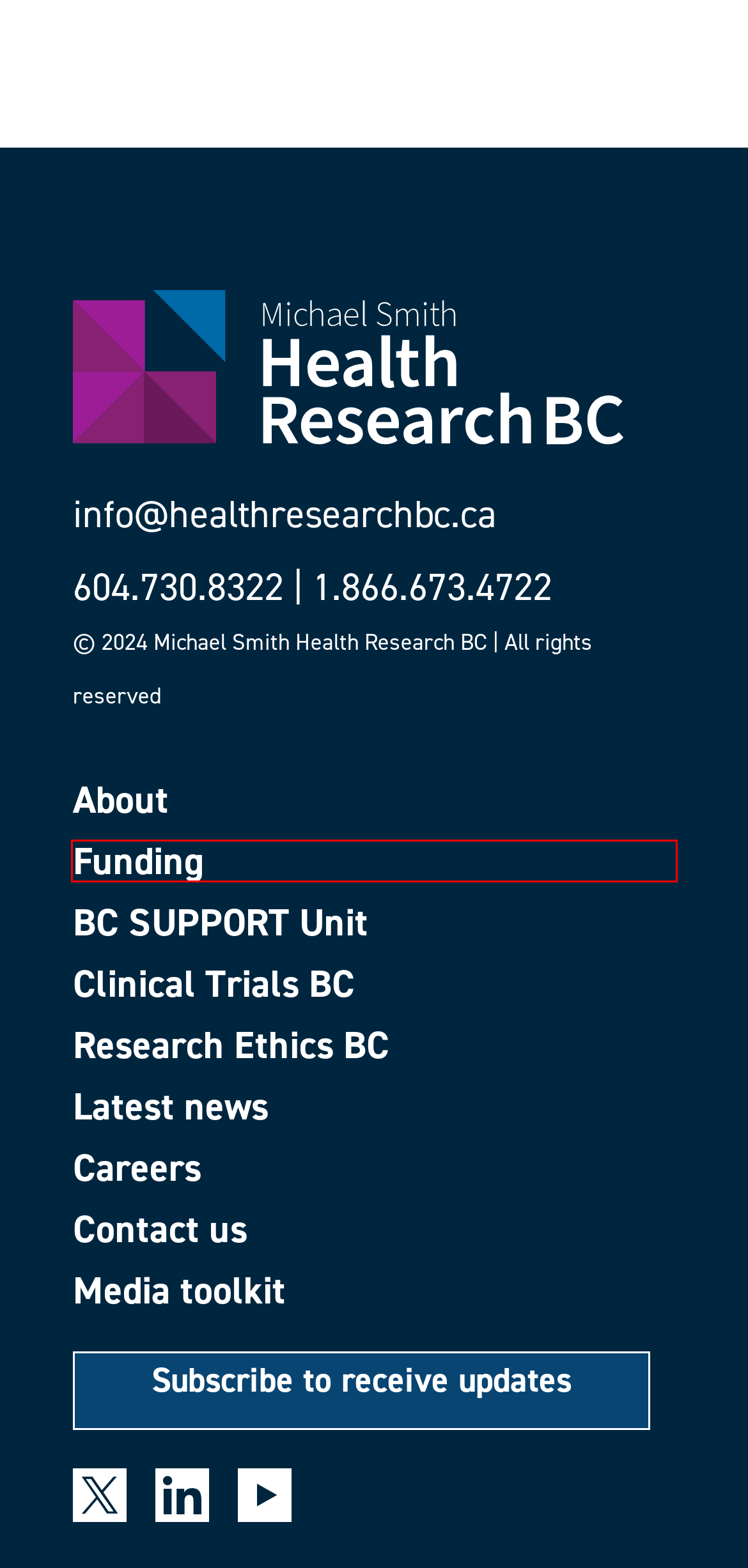With the provided webpage screenshot containing a red bounding box around a UI element, determine which description best matches the new webpage that appears after clicking the selected element. The choices are:
A. Michael Smith Health Research BC
B. News – Health Research BC
C. About – Health Research BC
D. Careers – Health Research BC
E. Media toolkit – Health Research BC
F. About us – Health Research BC
G. Contact – Health Research BC
H. Funding – Health Research BC

H